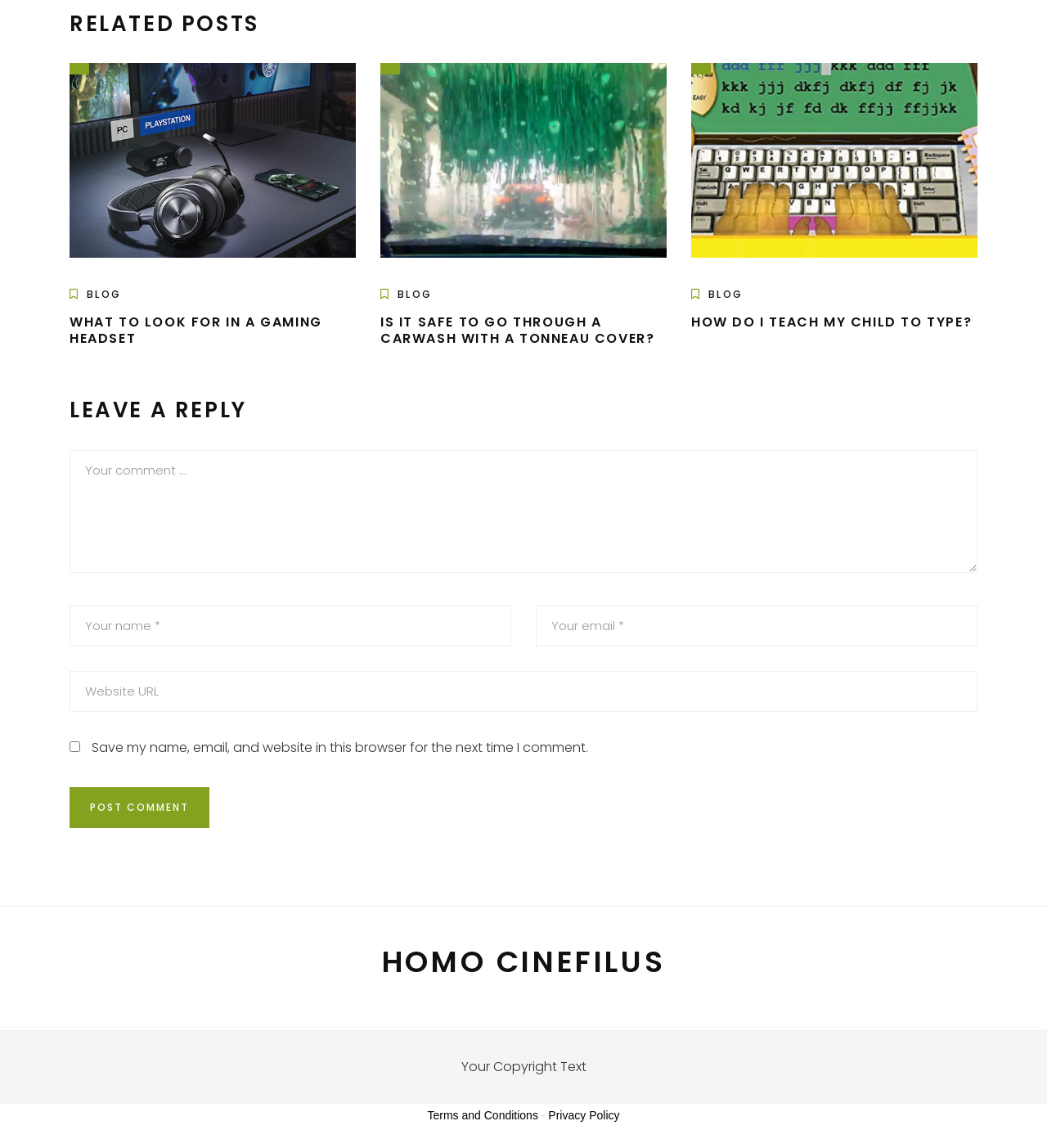What is the title of the blog?
Use the screenshot to answer the question with a single word or phrase.

HOMO CINEFILUS